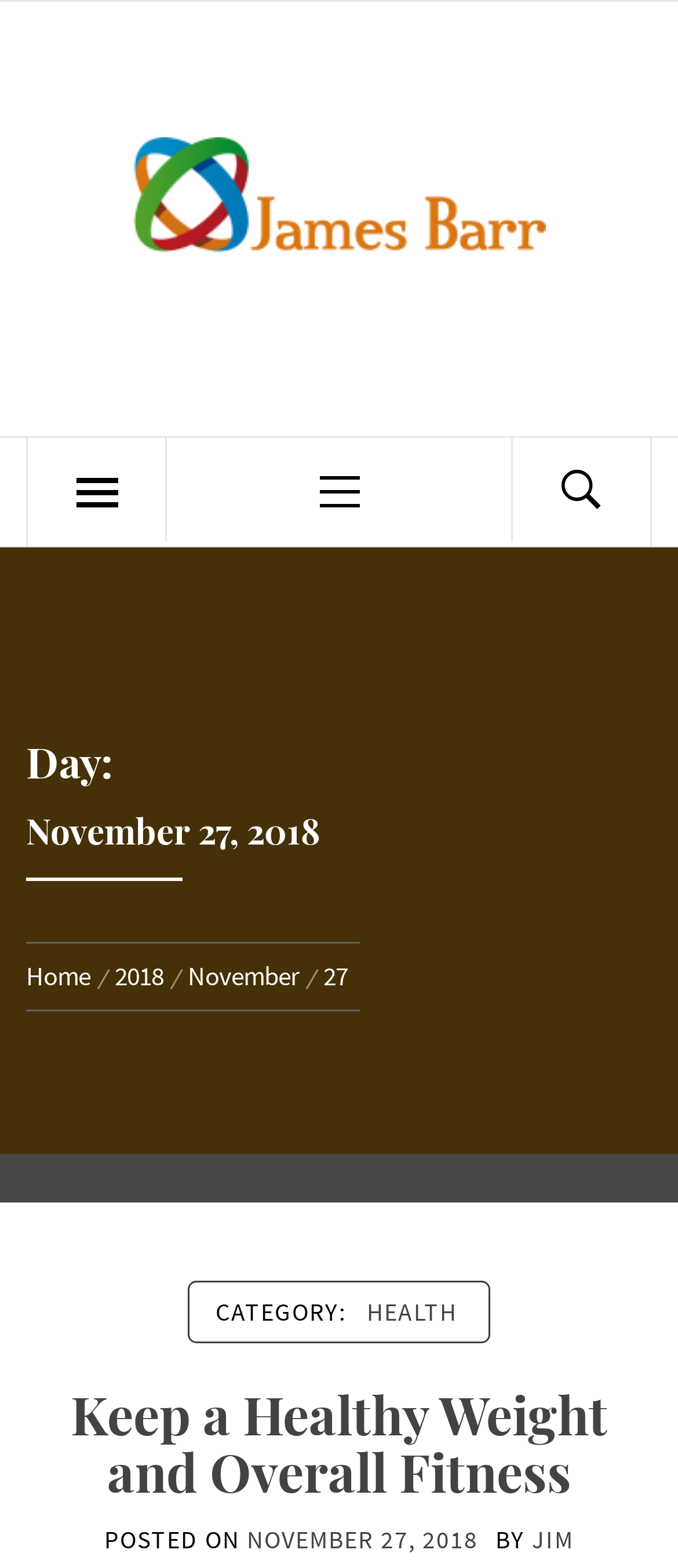Please analyze the image and provide a thorough answer to the question:
What is the category of the current post?

I found the category by looking at the 'CATEGORY:' section, where it says 'HEALTH', which is a link.